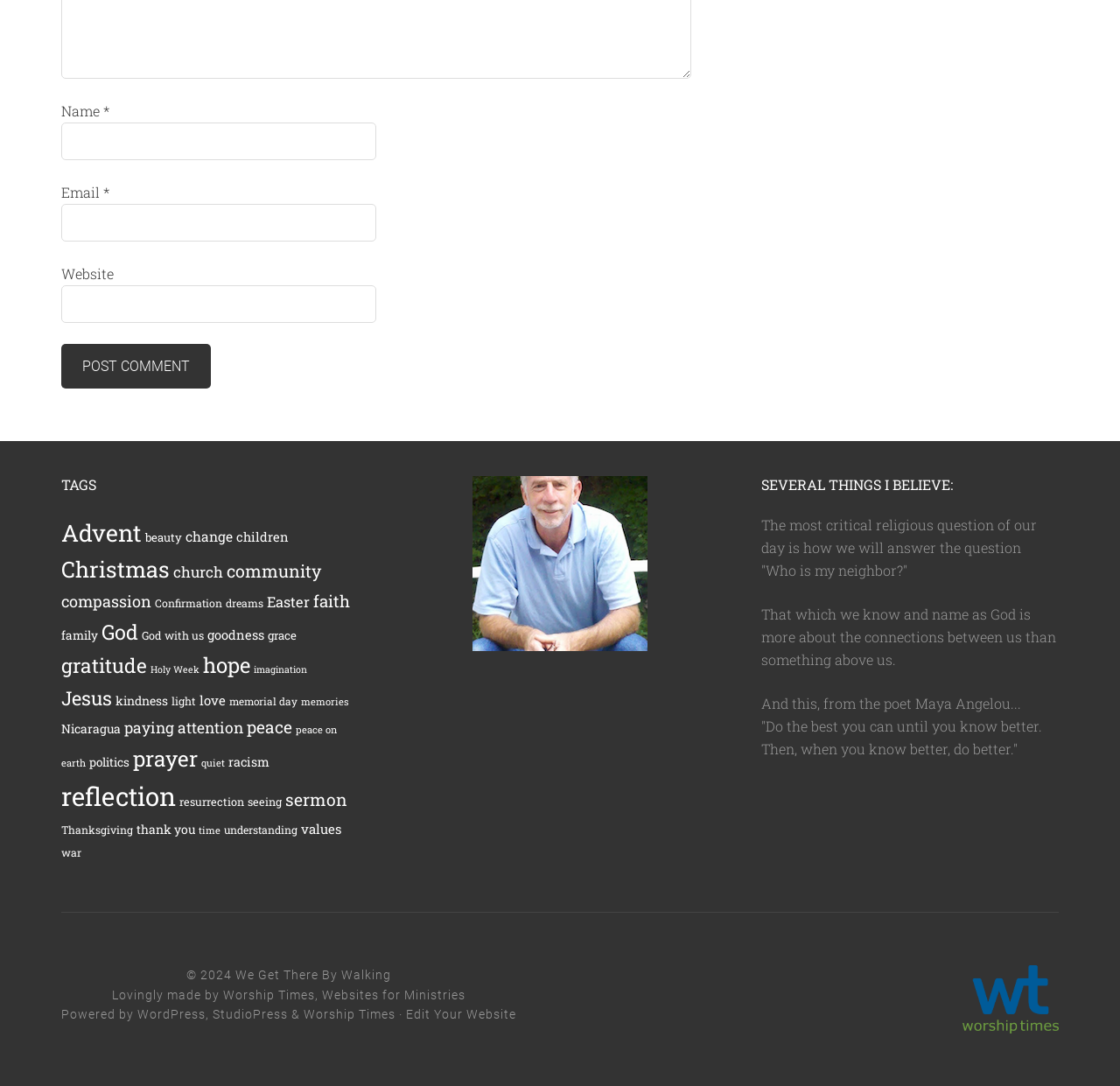What is the purpose of the 'SEVERAL THINGS I BELIEVE' section?
Please answer the question with as much detail as possible using the screenshot.

The 'SEVERAL THINGS I BELIEVE' section appears to be a personal reflection or manifesto of the author, presenting their beliefs and values in a concise and poetic manner.